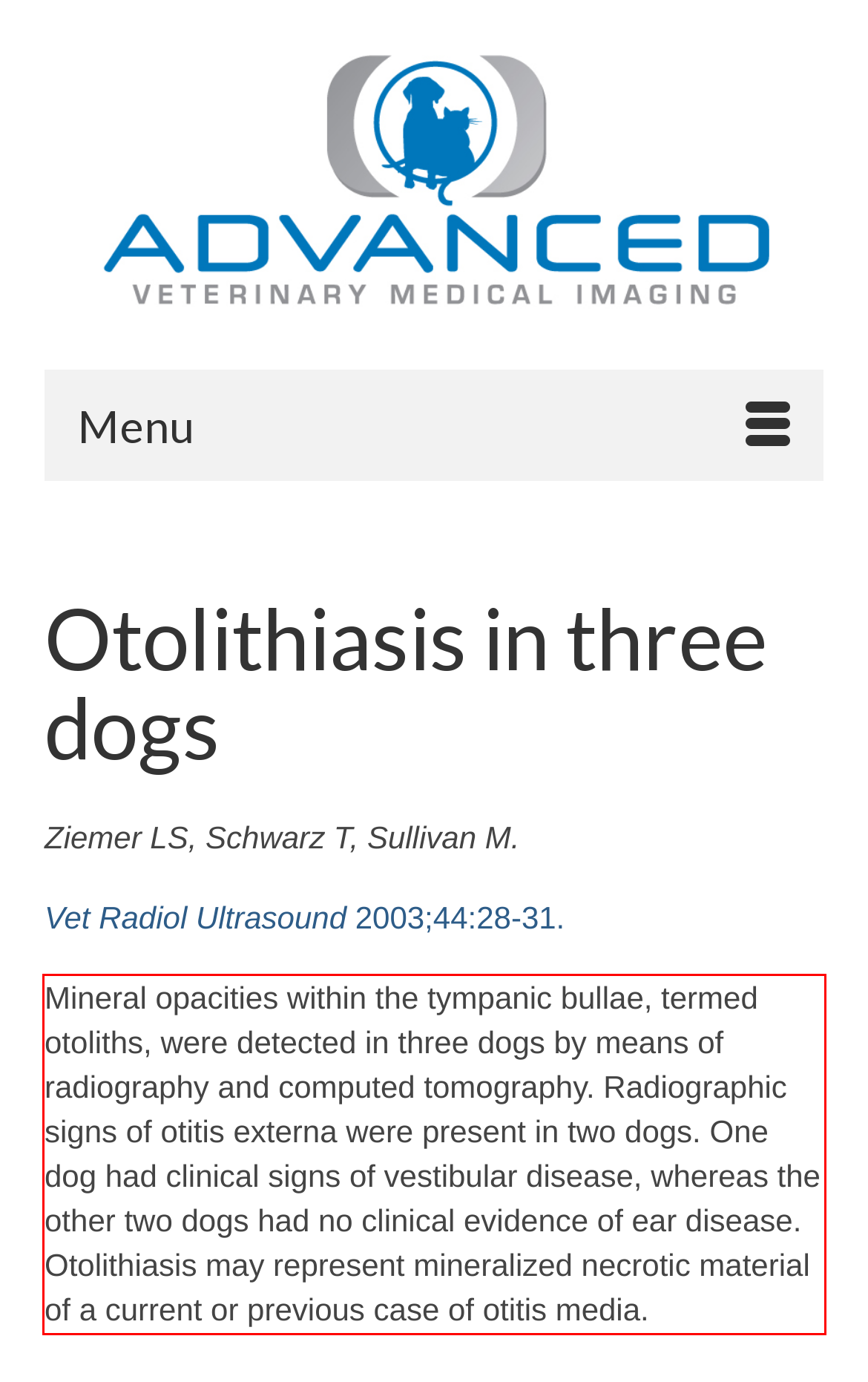Review the webpage screenshot provided, and perform OCR to extract the text from the red bounding box.

Mineral opacities within the tympanic bullae, termed otoliths, were detected in three dogs by means of radiography and computed tomography. Radiographic signs of otitis externa were present in two dogs. One dog had clinical signs of vestibular disease, whereas the other two dogs had no clinical evidence of ear disease. Otolithiasis may represent mineralized necrotic material of a current or previous case of otitis media.